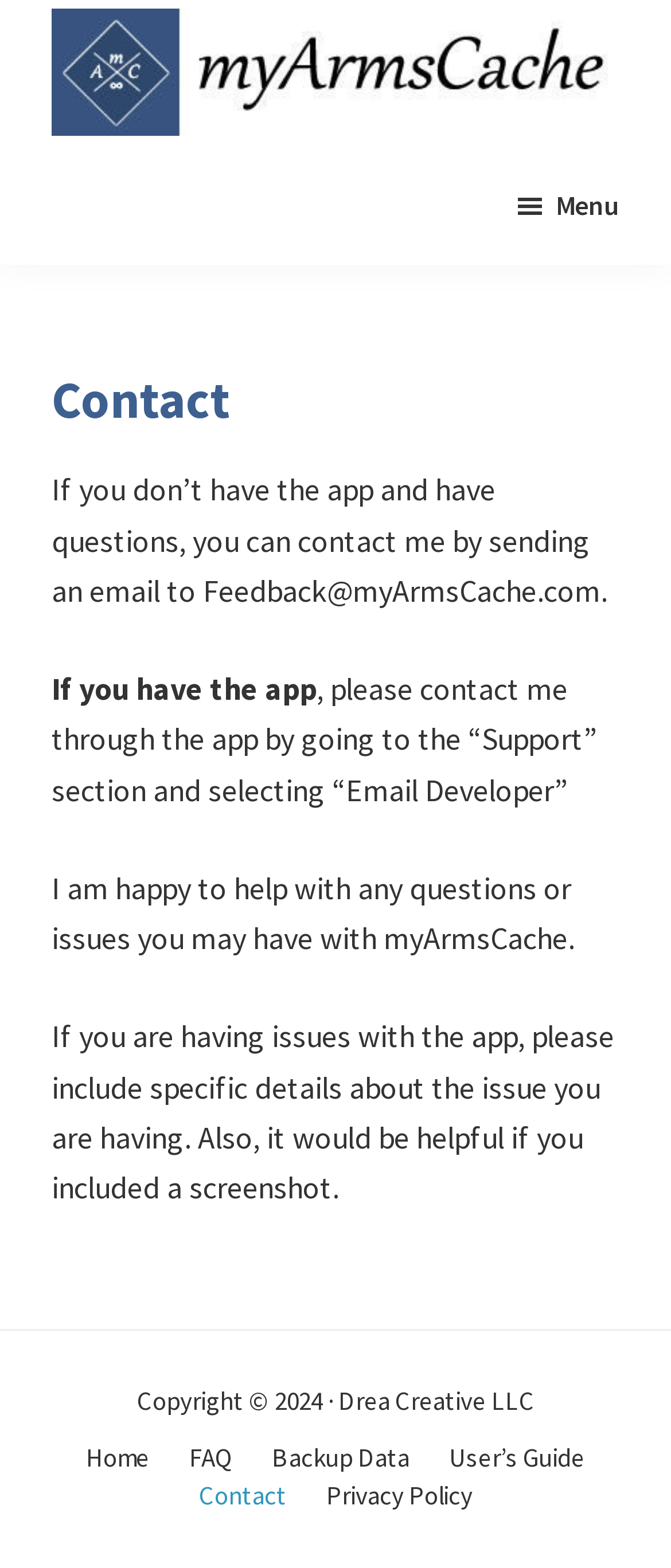What is the name of the company that owns the copyright?
Look at the screenshot and respond with one word or a short phrase.

Drea Creative LLC